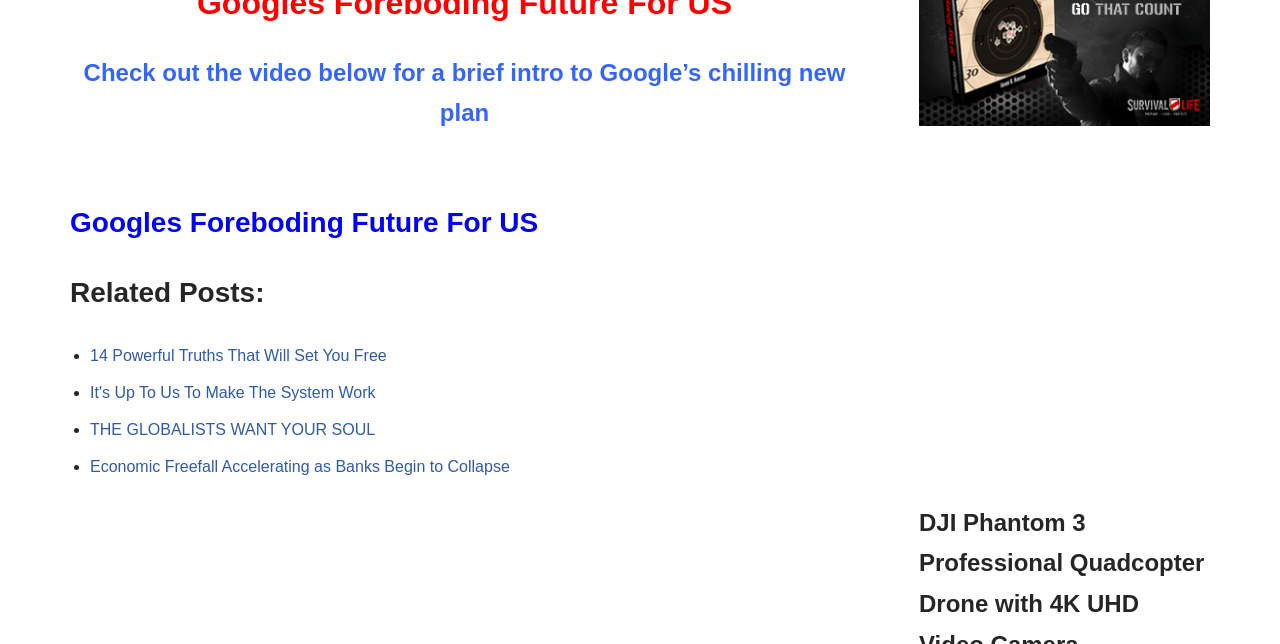What is the vertical position of the 'Related Posts:' heading?
Look at the screenshot and respond with a single word or phrase.

Above the list markers